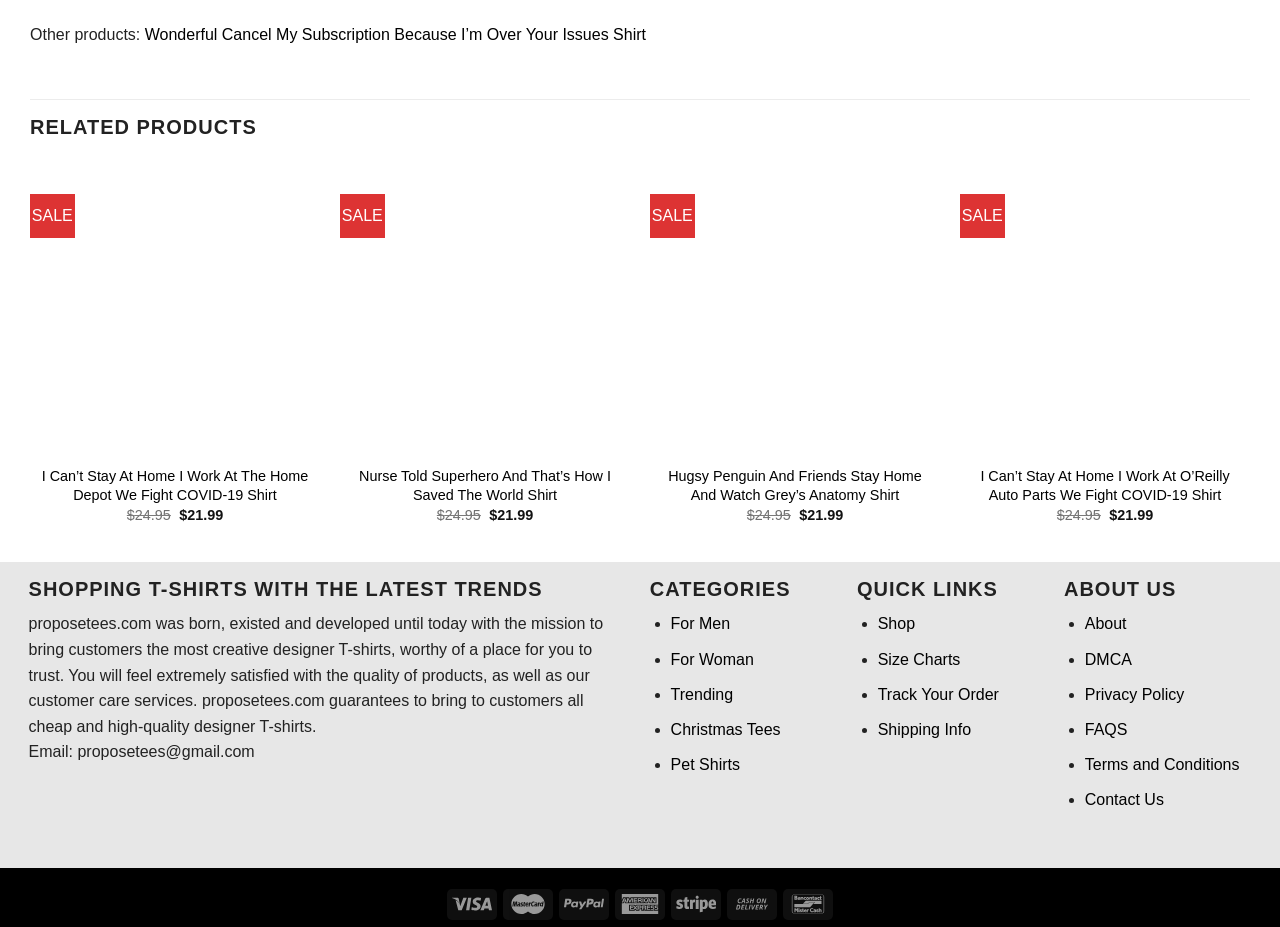What type of products are sold on this website?
Provide a short answer using one word or a brief phrase based on the image.

T-shirts